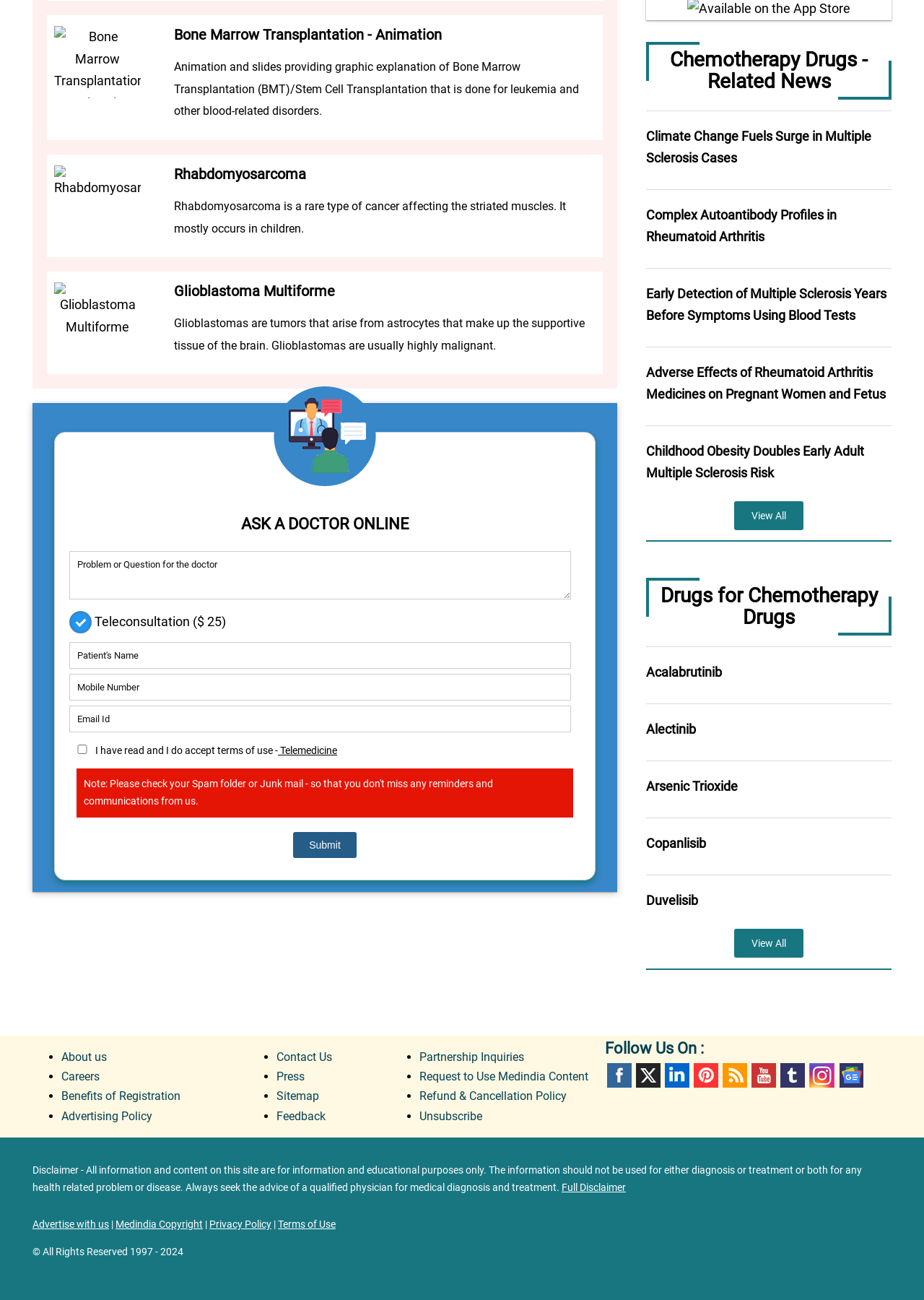Find the bounding box coordinates of the element to click in order to complete the given instruction: "View the 'Art Challenge One: Making time for art' post."

None